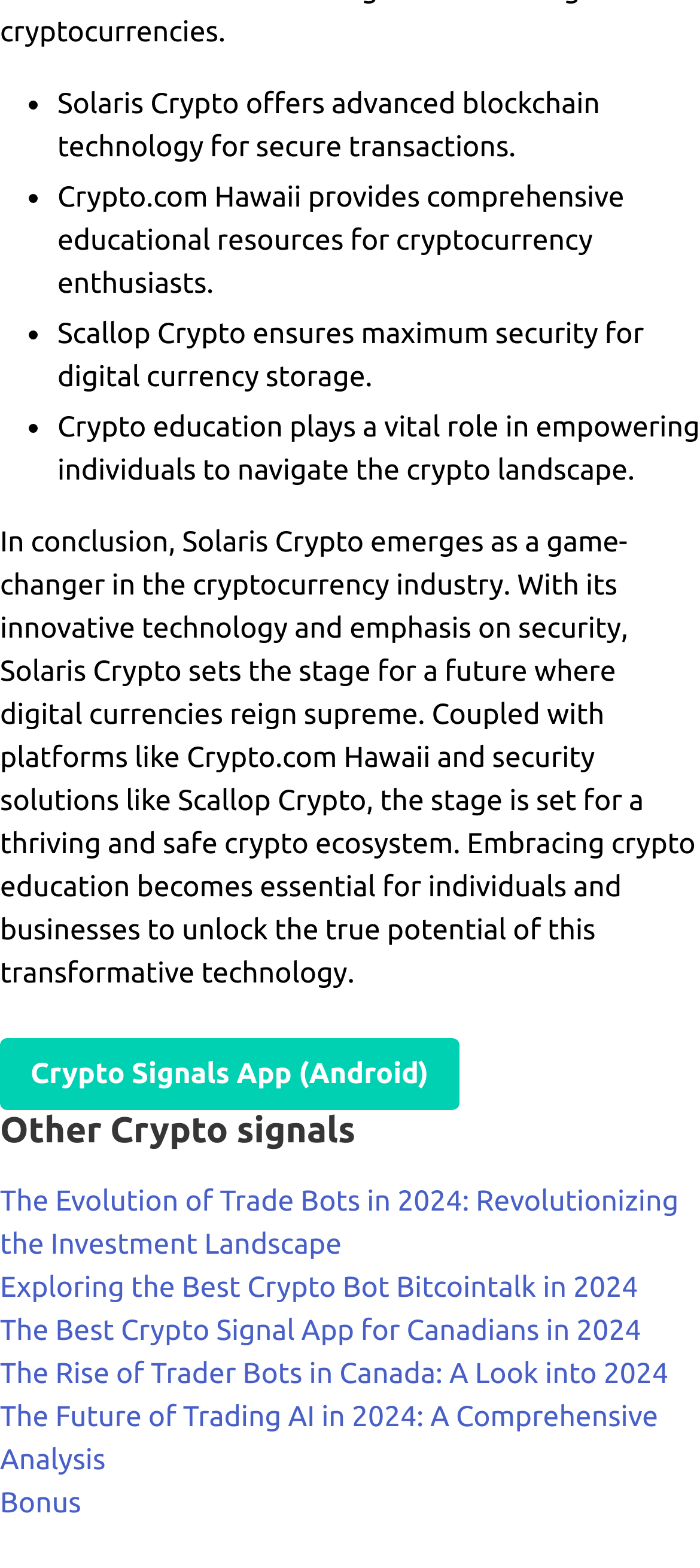What is the name of the security solution for digital currency storage?
Provide a detailed and extensive answer to the question.

According to the webpage, Scallop Crypto ensures maximum security for digital currency storage, making it a security solution for storing digital currencies.